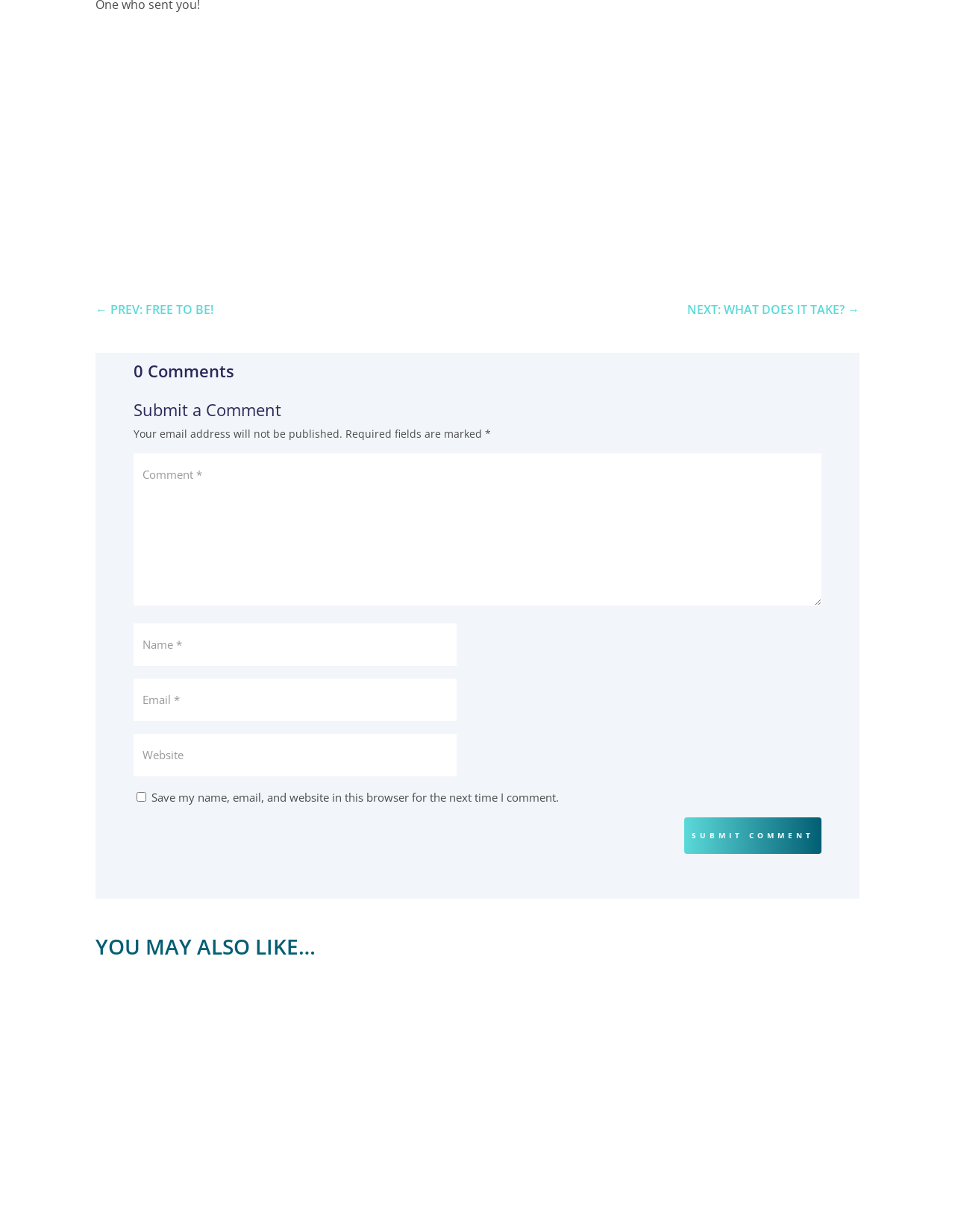Determine the bounding box coordinates of the region I should click to achieve the following instruction: "Click the 'NEXT: WHAT DOES IT TAKE?' link". Ensure the bounding box coordinates are four float numbers between 0 and 1, i.e., [left, top, right, bottom].

[0.72, 0.245, 0.9, 0.259]